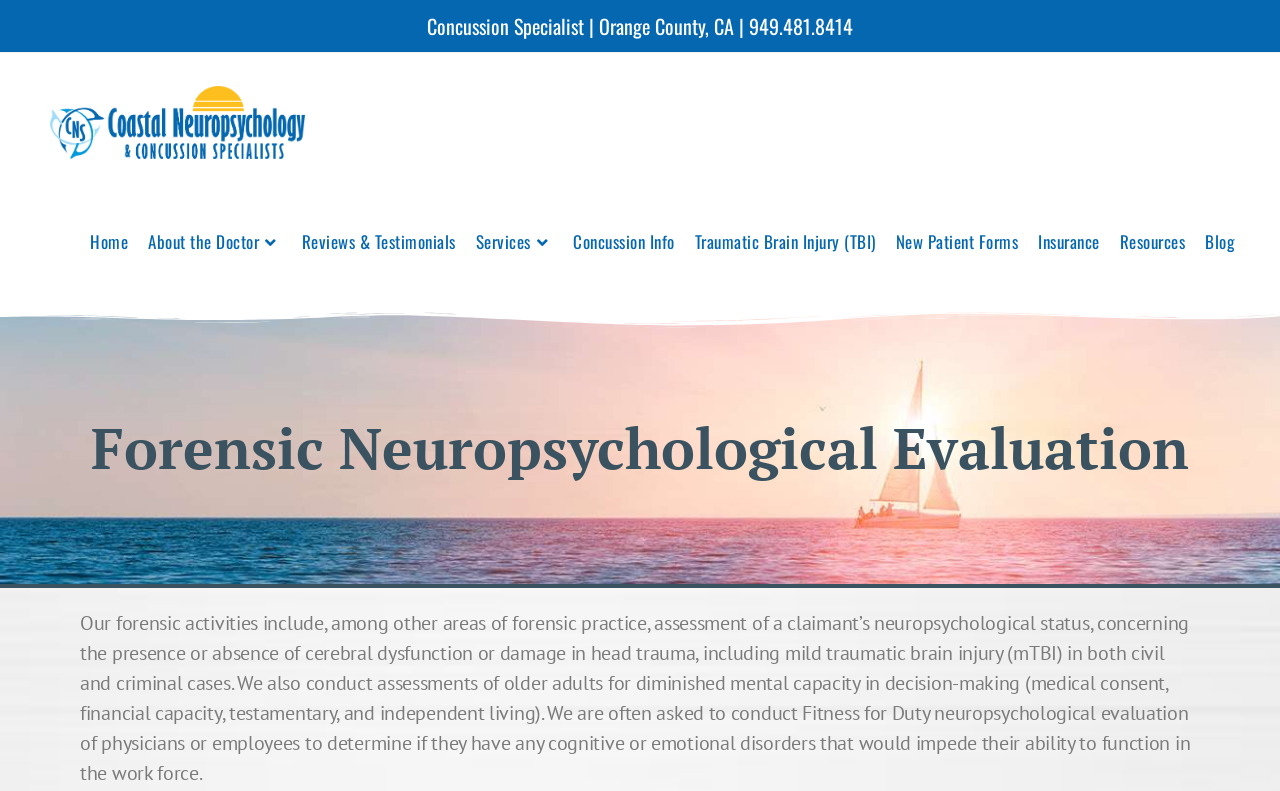Specify the bounding box coordinates of the area that needs to be clicked to achieve the following instruction: "Read the About the Doctor page".

[0.108, 0.23, 0.228, 0.381]